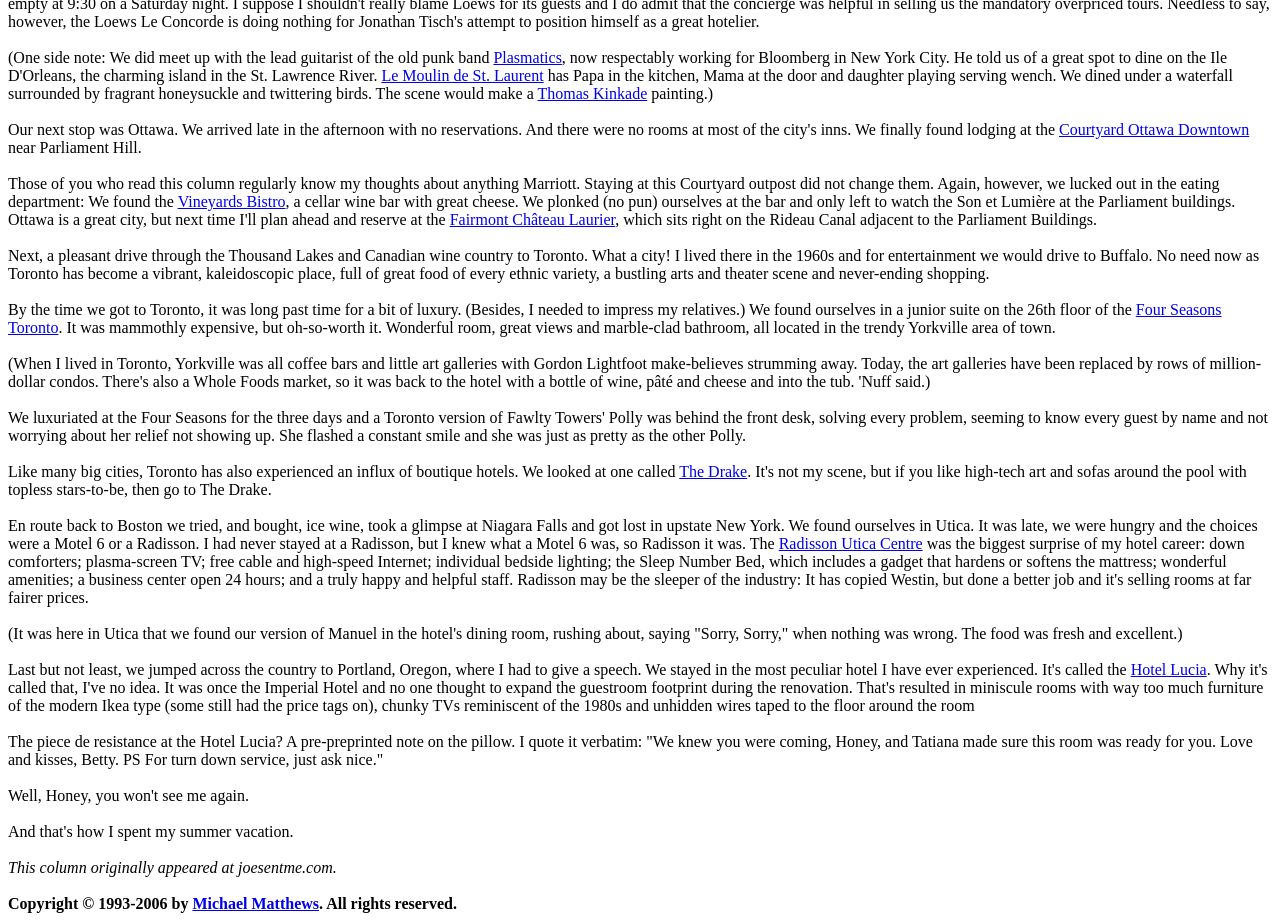Using the webpage screenshot, locate the HTML element that fits the following description and provide its bounding box: "Resources".

None